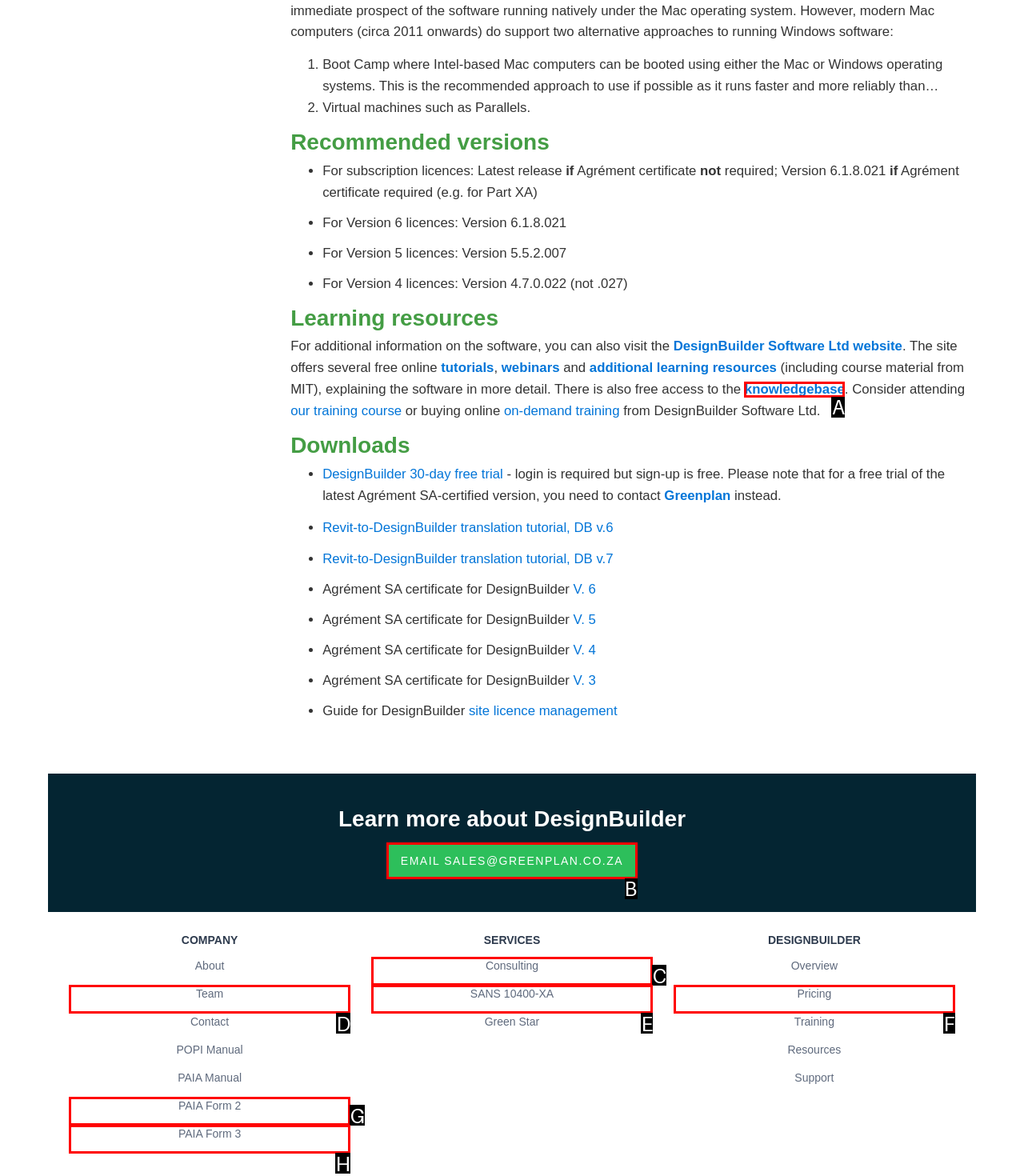Select the proper HTML element to perform the given task: Contact sales via EMAIL SALES@GREENPLAN.CO.ZA Answer with the corresponding letter from the provided choices.

B